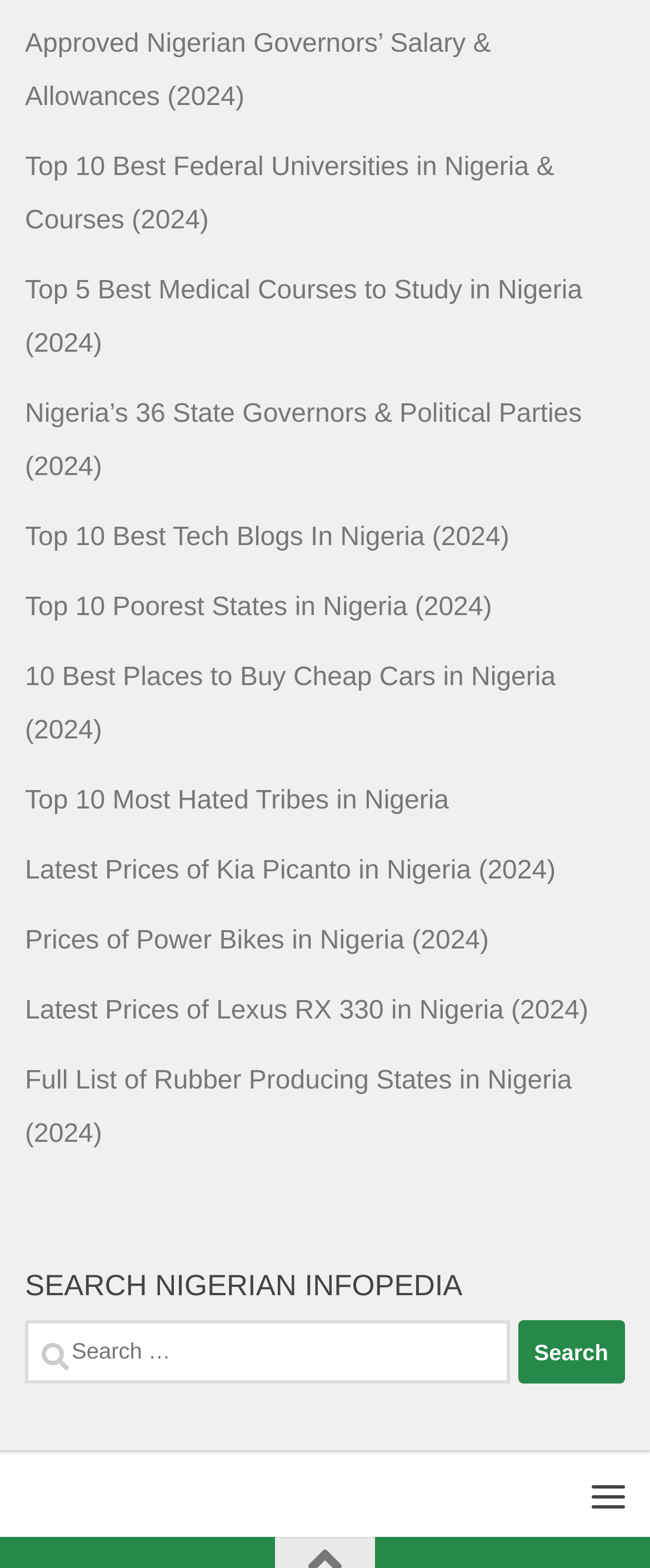Please locate the bounding box coordinates of the region I need to click to follow this instruction: "Explore top 10 best federal universities in Nigeria".

[0.038, 0.098, 0.853, 0.15]